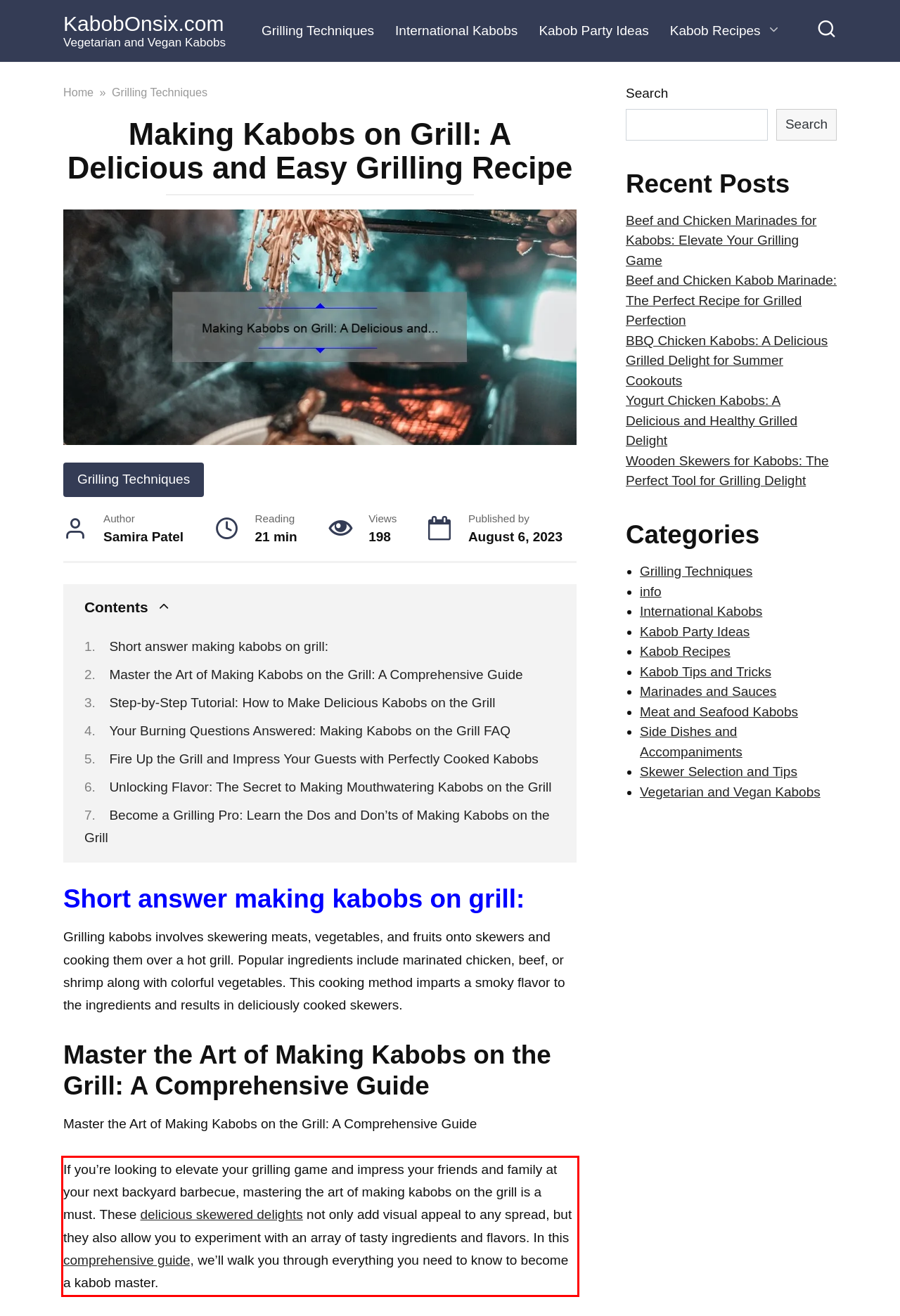Please identify and extract the text from the UI element that is surrounded by a red bounding box in the provided webpage screenshot.

If you’re looking to elevate your grilling game and impress your friends and family at your next backyard barbecue, mastering the art of making kabobs on the grill is a must. These delicious skewered delights not only add visual appeal to any spread, but they also allow you to experiment with an array of tasty ingredients and flavors. In this comprehensive guide, we’ll walk you through everything you need to know to become a kabob master.